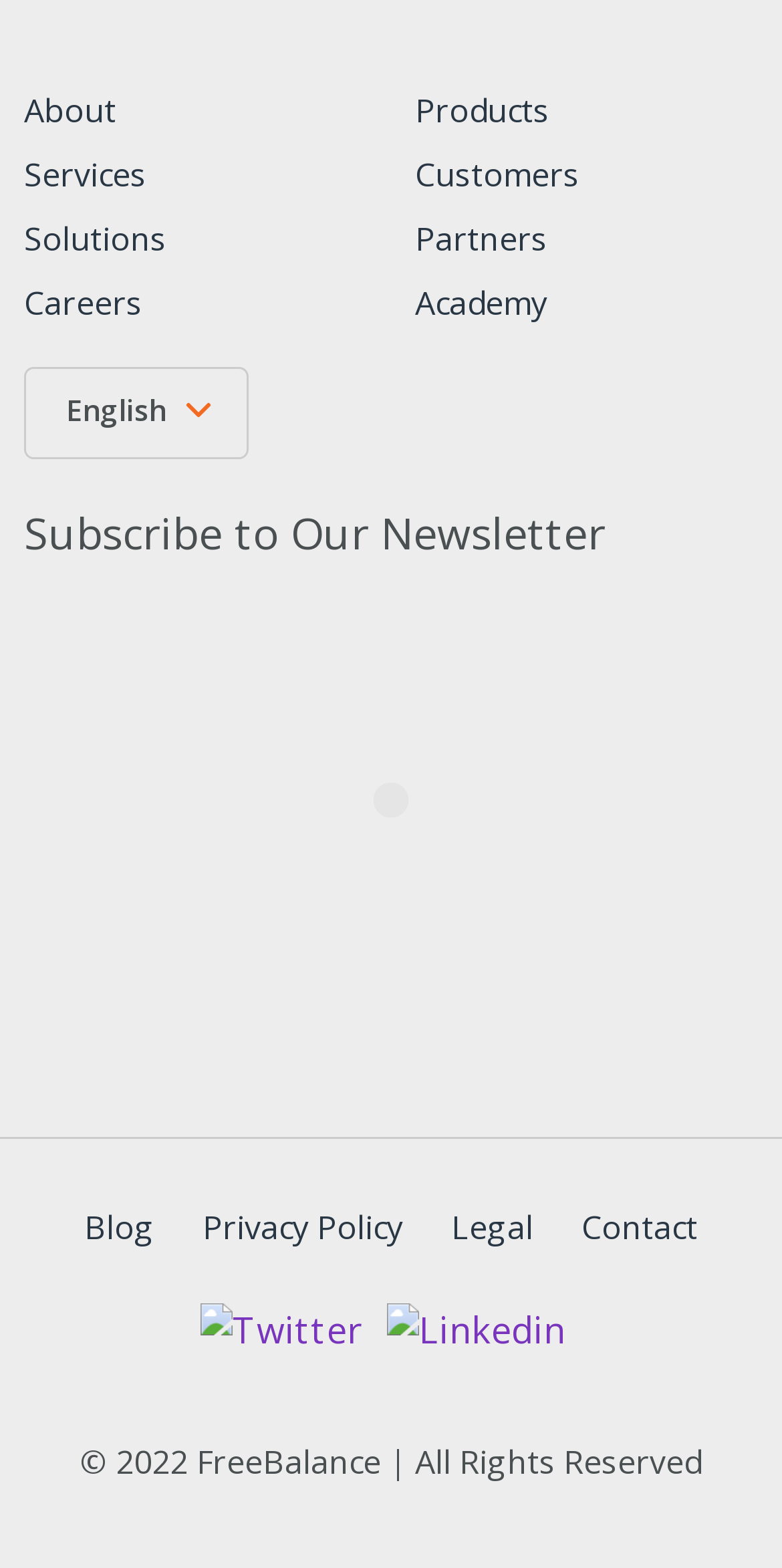Pinpoint the bounding box coordinates for the area that should be clicked to perform the following instruction: "Subscribe to Our Newsletter".

[0.031, 0.324, 0.969, 0.357]